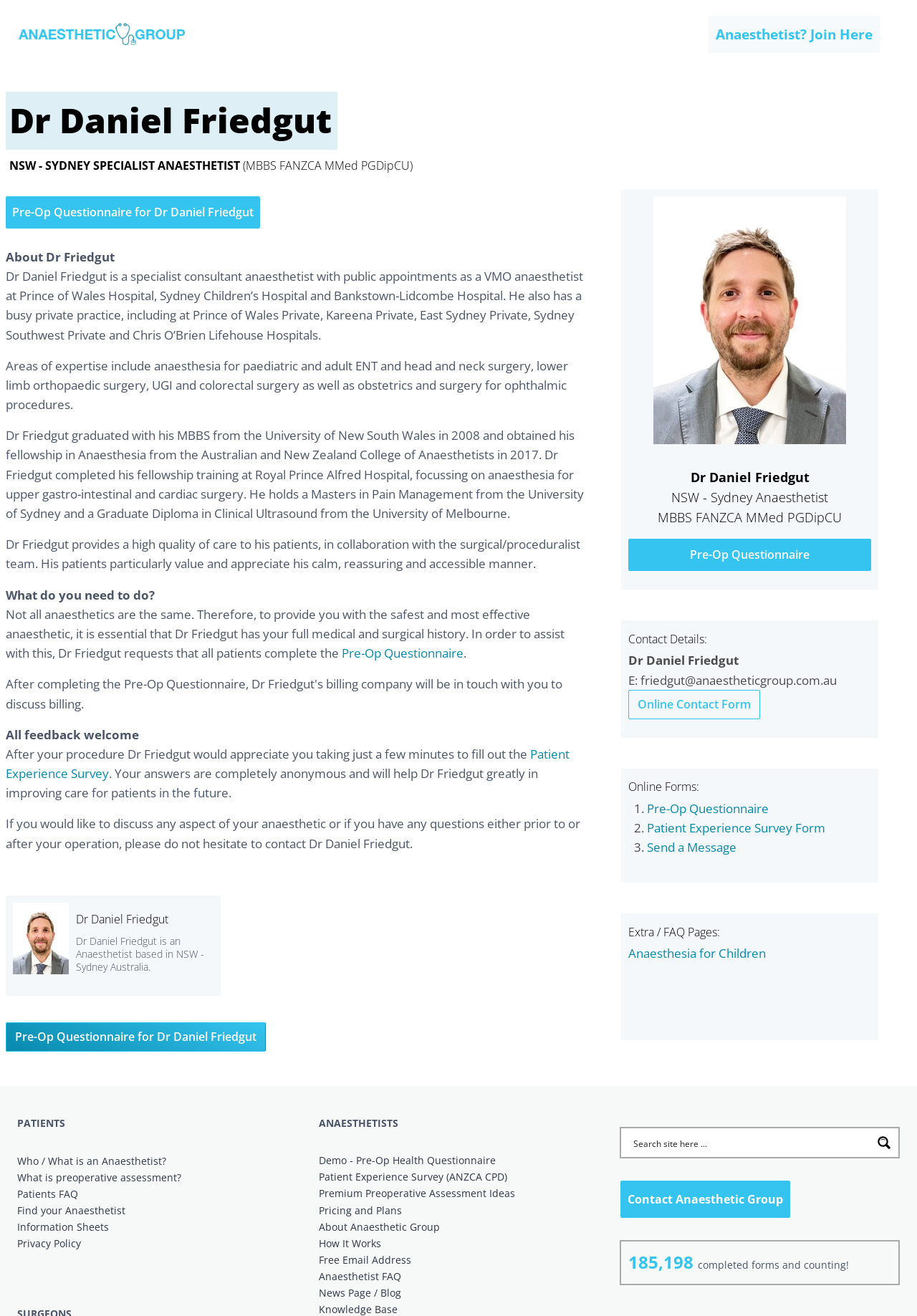What is the name of the group Dr. Daniel Friedgut is a member of? Refer to the image and provide a one-word or short phrase answer.

Anaesthetic Group